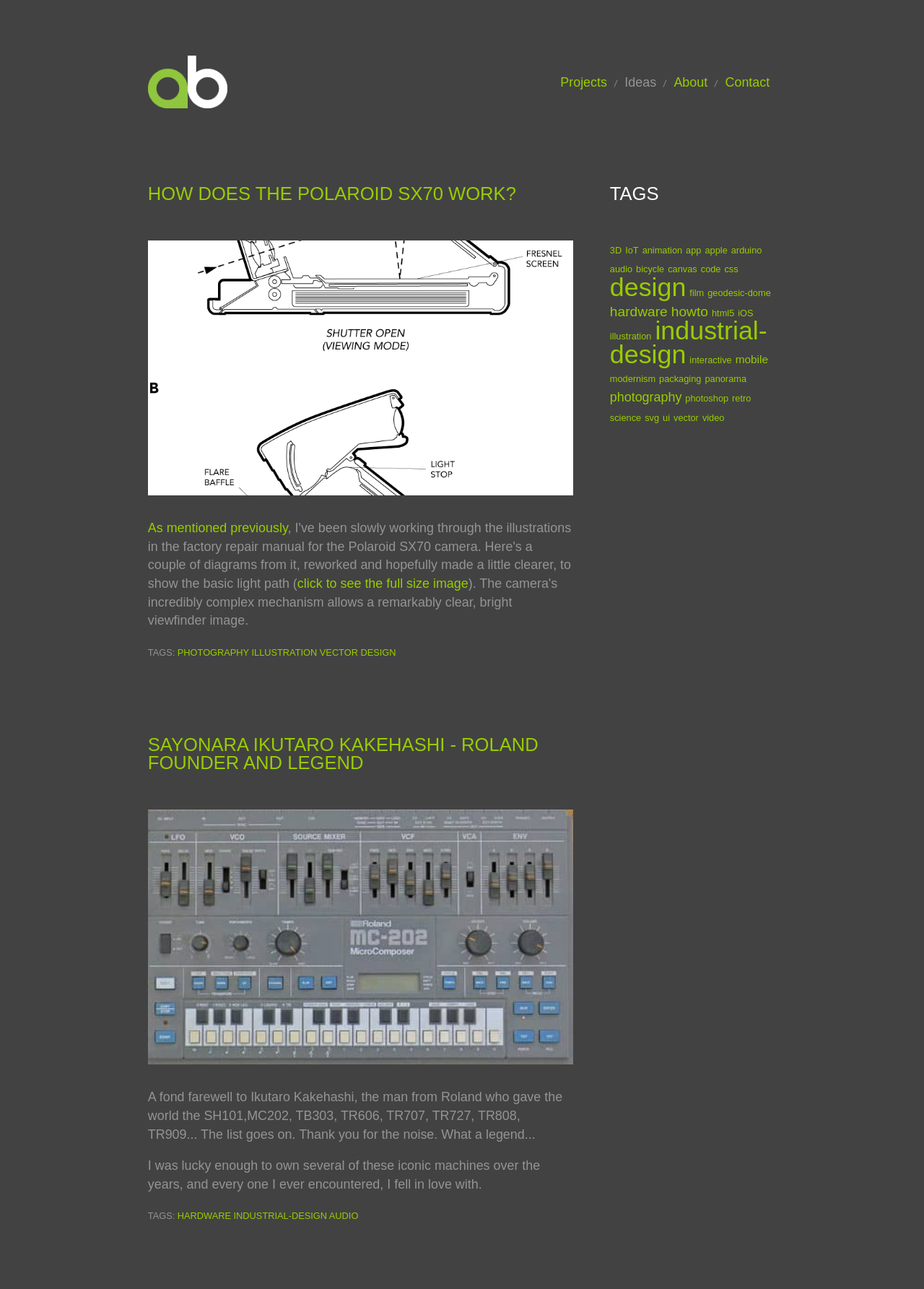What is the topic of the first article on the webpage?
Craft a detailed and extensive response to the question.

The answer can be found by looking at the heading 'HOW DOES THE POLAROID SX70 WORK?' which is located near the top of the webpage.